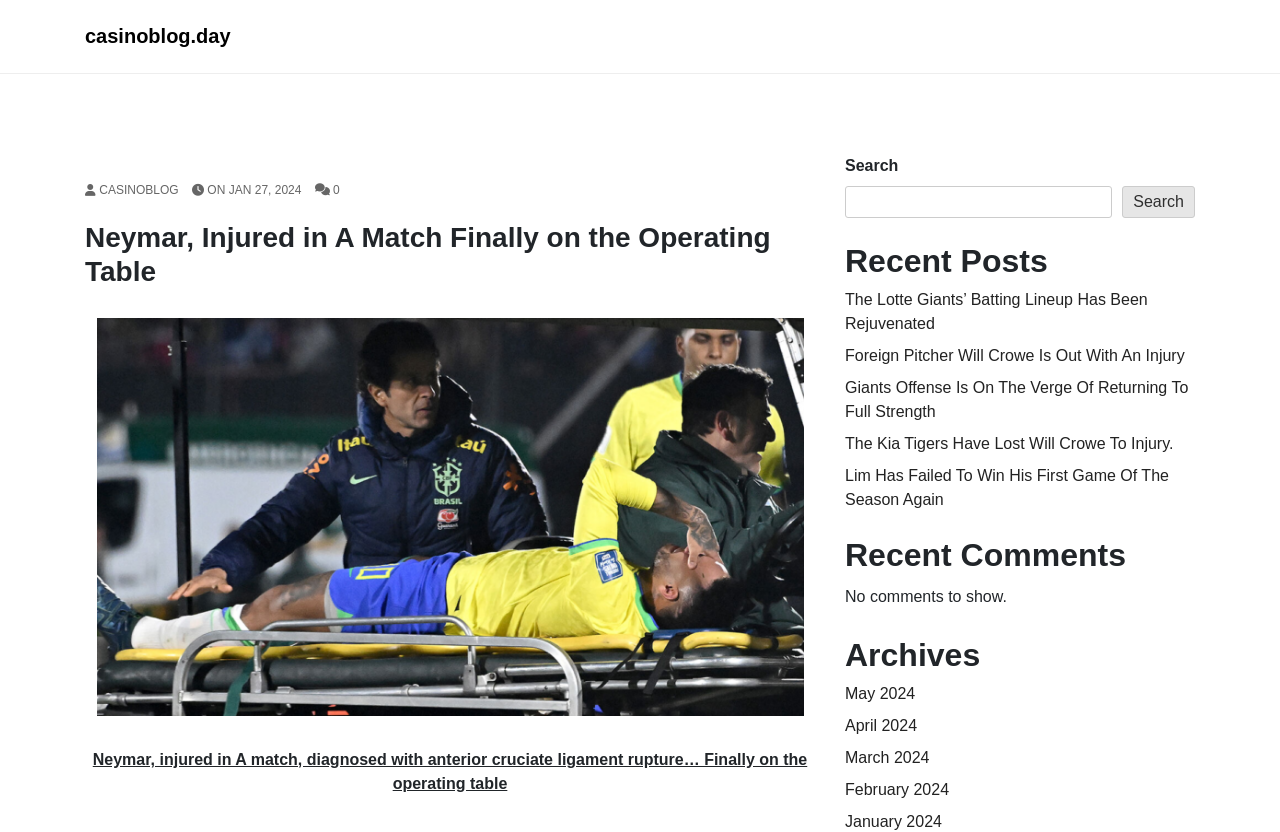Identify the bounding box coordinates of the section to be clicked to complete the task described by the following instruction: "Visit the CASINOBLOG website". The coordinates should be four float numbers between 0 and 1, formatted as [left, top, right, bottom].

[0.066, 0.019, 0.18, 0.067]